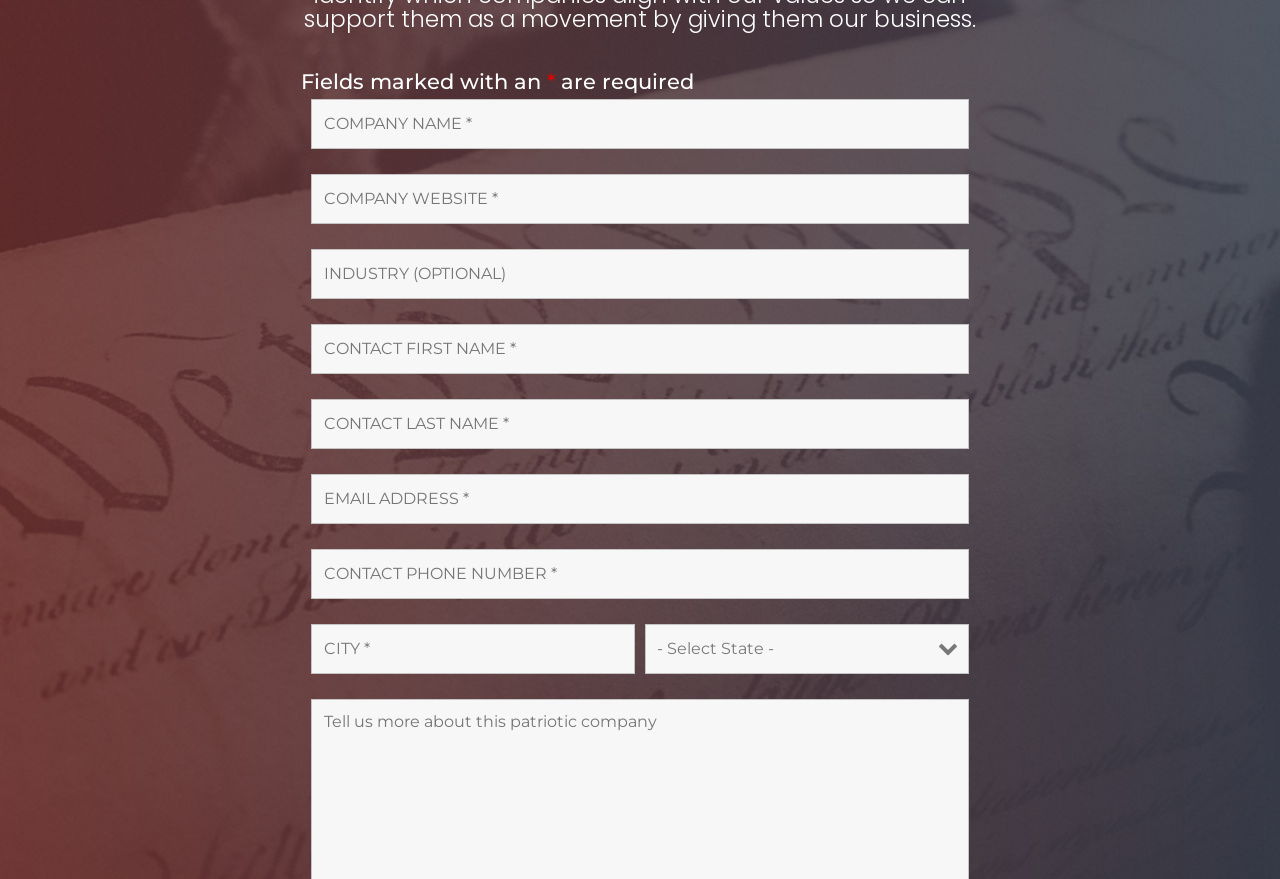Ascertain the bounding box coordinates for the UI element detailed here: "aria-describedby="nf-error-70" name="nf-field-70" placeholder="CITY *"". The coordinates should be provided as [left, top, right, bottom] with each value being a float between 0 and 1.

[0.243, 0.71, 0.496, 0.767]